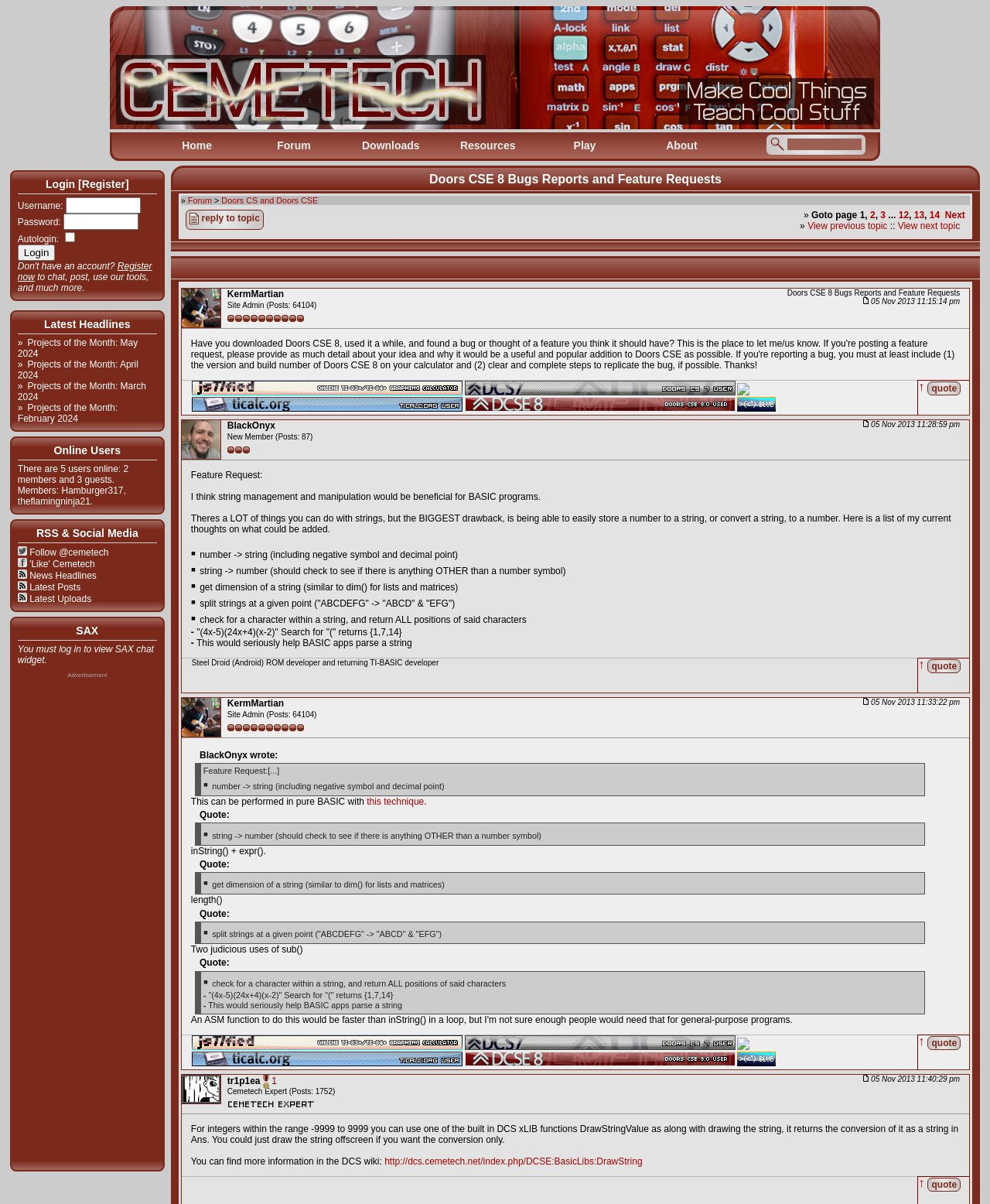Who is the author of the first post?
Using the image, elaborate on the answer with as much detail as possible.

The author of the first post can be found in the post element on the webpage, which says 'KermMartian' and has a 'Site Admin' label next to it.